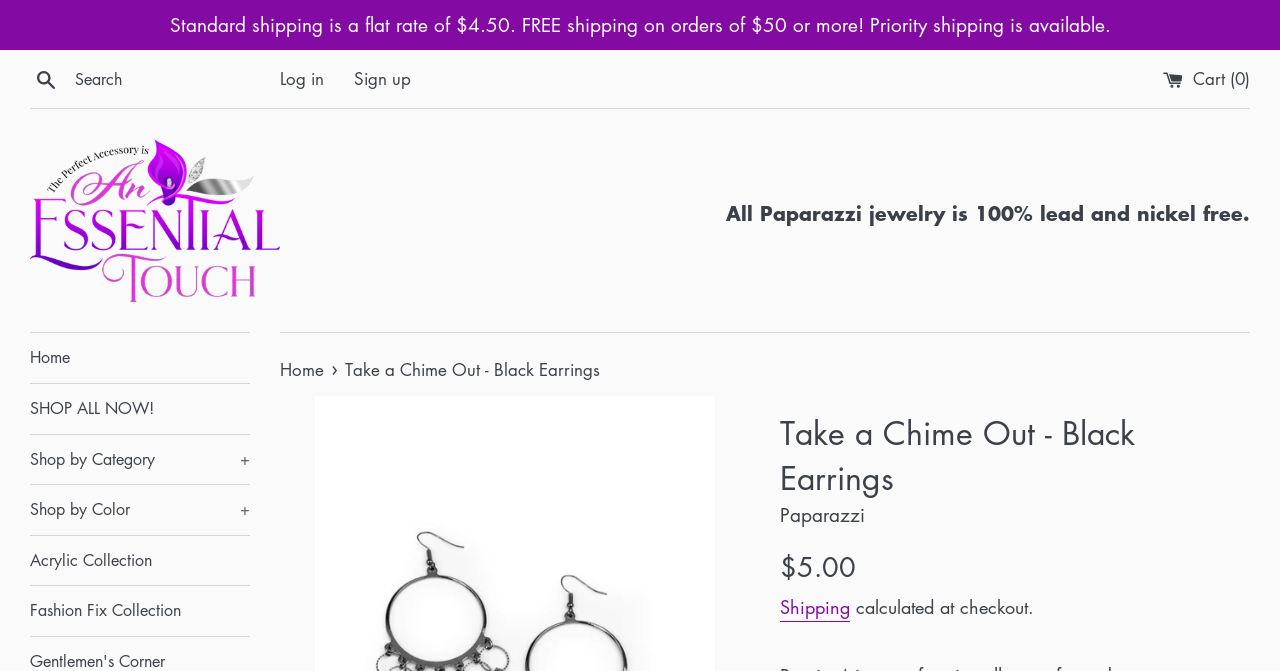Specify the bounding box coordinates of the element's area that should be clicked to execute the given instruction: "Shop by Category". The coordinates should be four float numbers between 0 and 1, i.e., [left, top, right, bottom].

[0.023, 0.648, 0.195, 0.722]